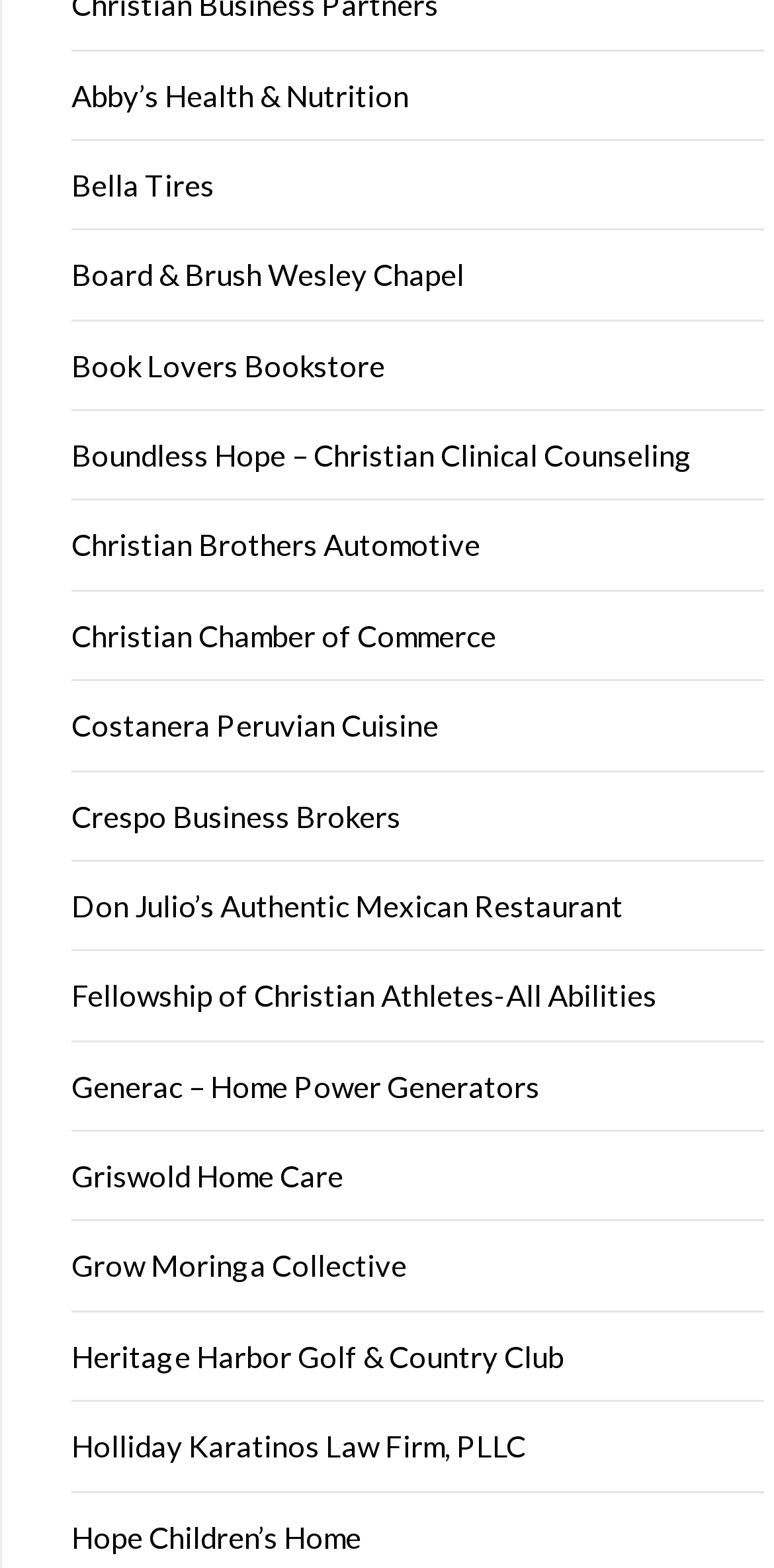Locate the bounding box coordinates of the region to be clicked to comply with the following instruction: "check out Costanera Peruvian Cuisine". The coordinates must be four float numbers between 0 and 1, in the form [left, top, right, bottom].

[0.092, 0.451, 0.567, 0.474]